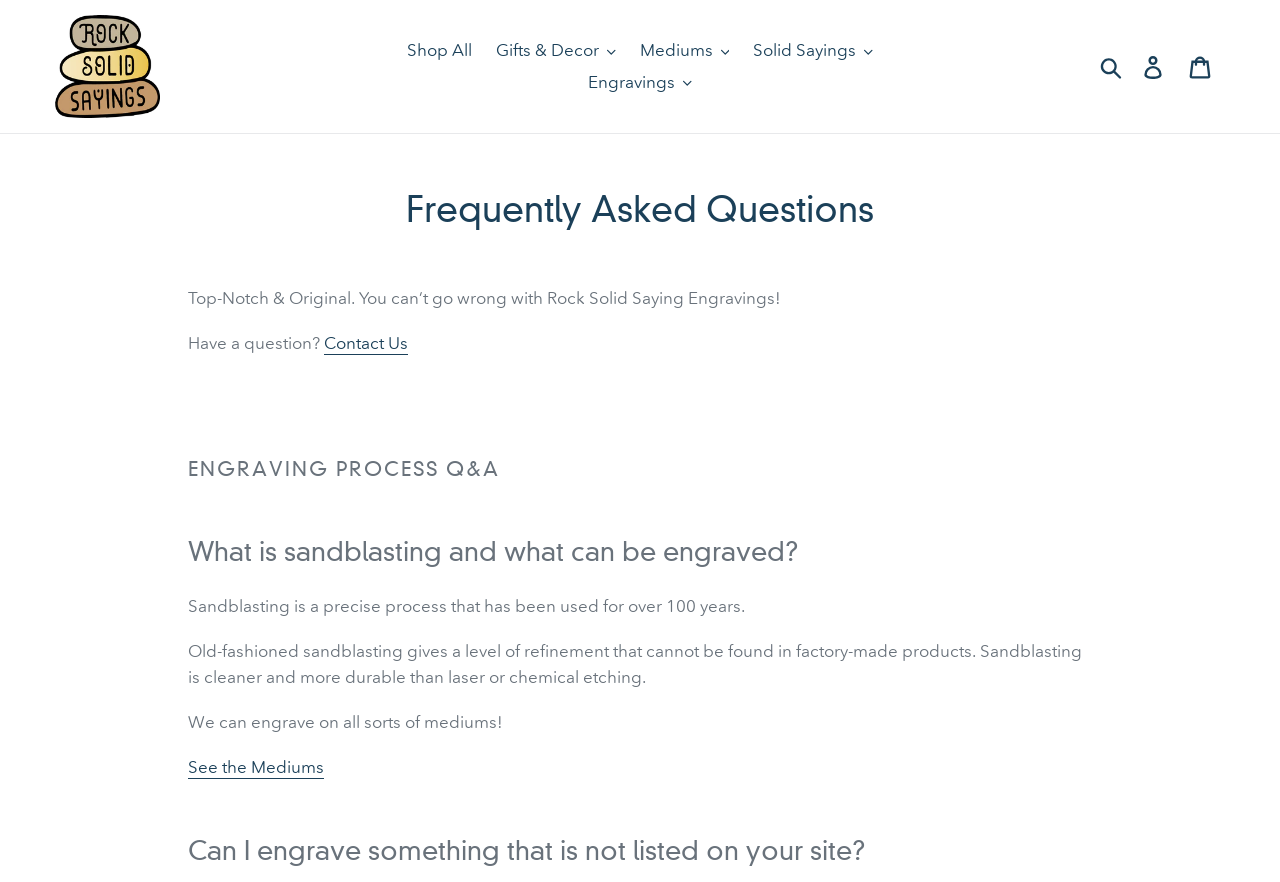Please pinpoint the bounding box coordinates for the region I should click to adhere to this instruction: "Go to the 'Gifts & Decor' section".

[0.38, 0.04, 0.489, 0.076]